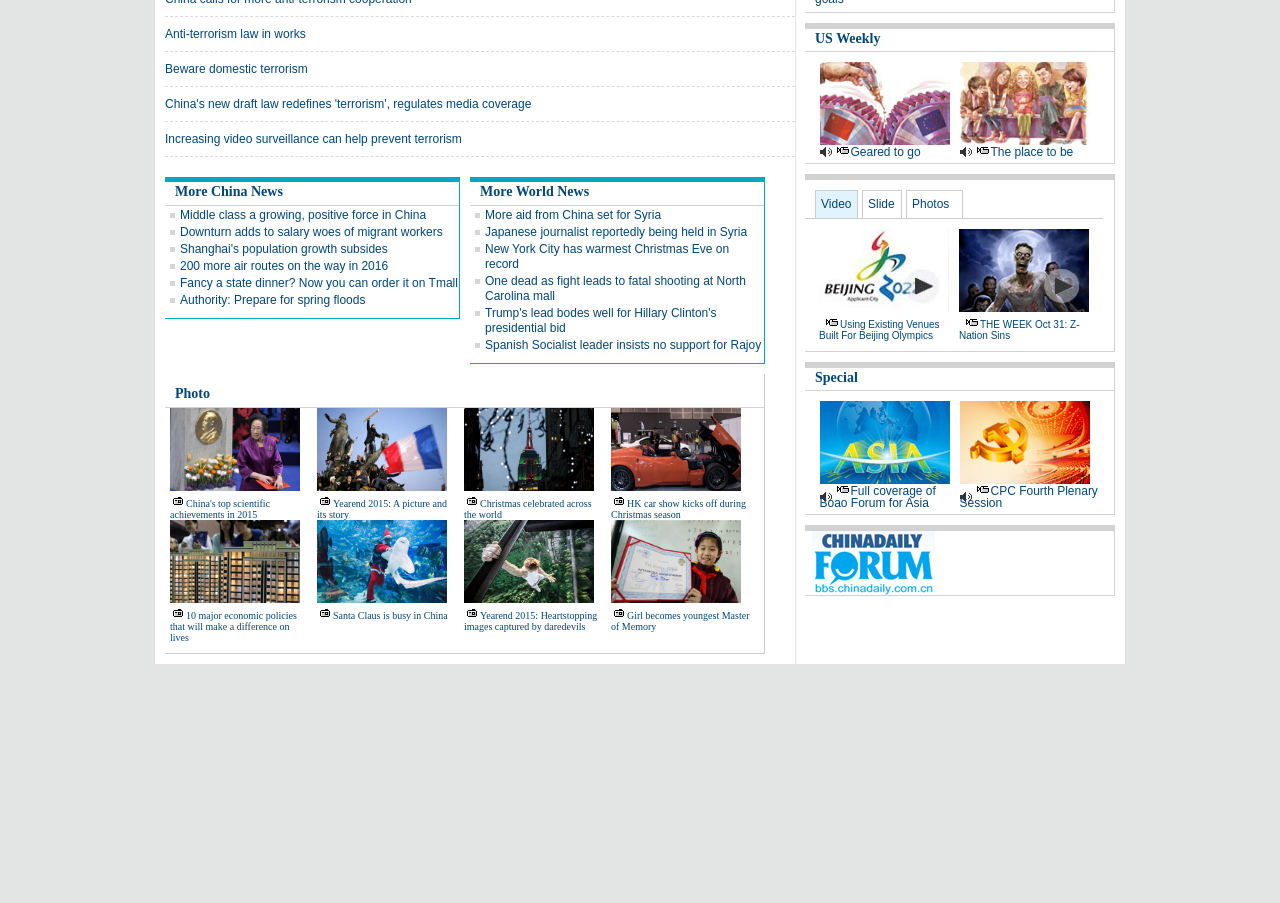Please provide the bounding box coordinates for the element that needs to be clicked to perform the instruction: "Read 'China's new draft law redefines 'terrorism', regulates media coverage'". The coordinates must consist of four float numbers between 0 and 1, formatted as [left, top, right, bottom].

[0.129, 0.107, 0.415, 0.123]